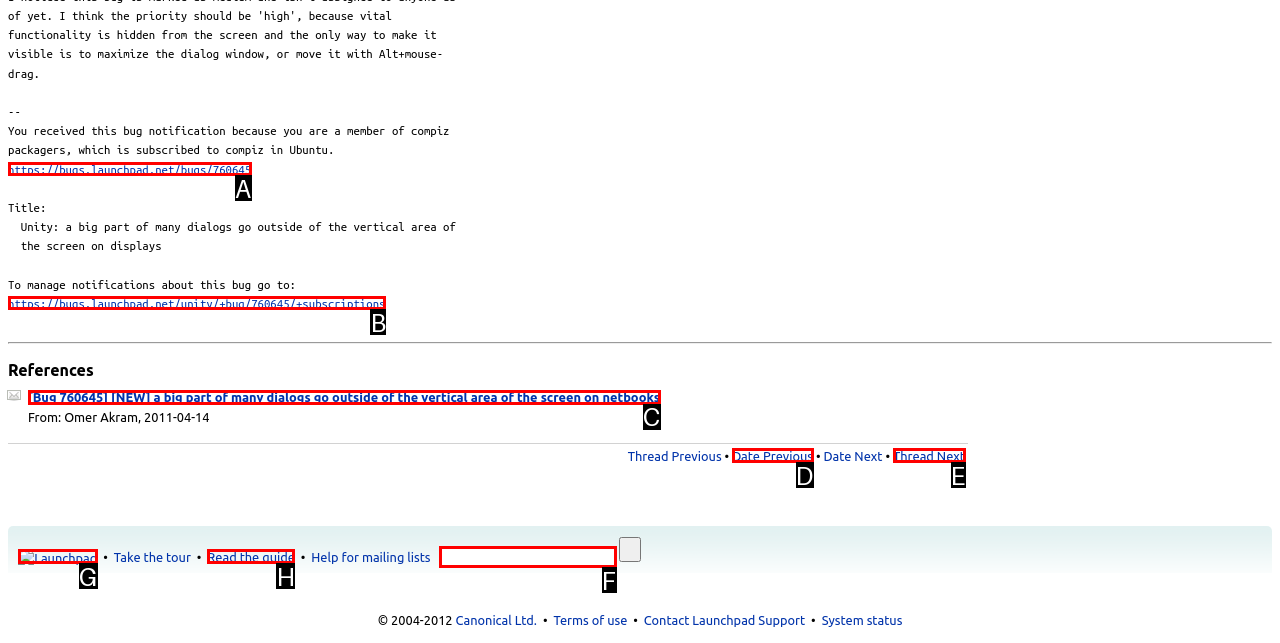Match the description: https://bugs.launchpad.net/bugs/760645 to the appropriate HTML element. Respond with the letter of your selected option.

A